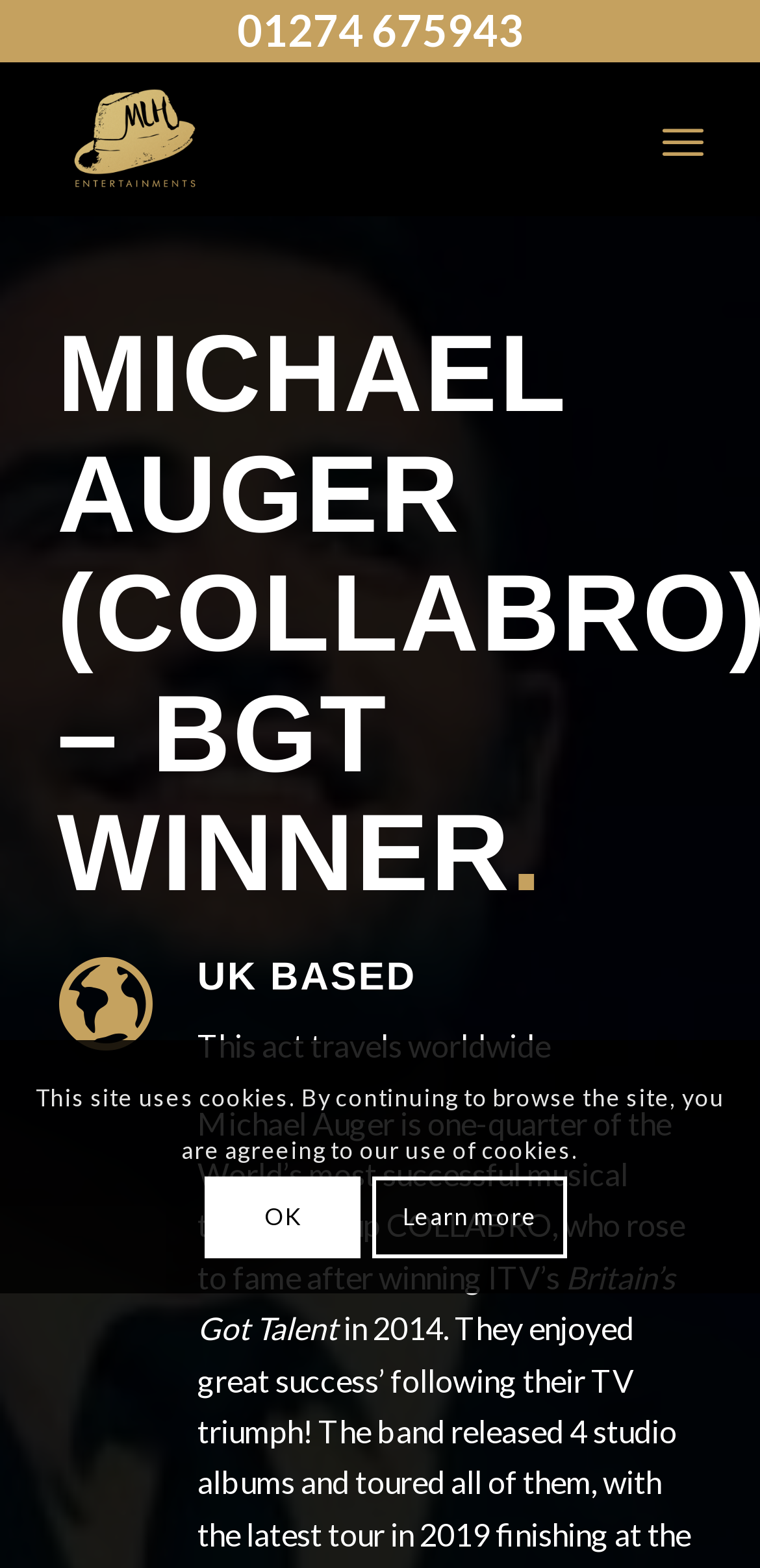What is the location base of Michael Auger?
Analyze the image and provide a thorough answer to the question.

The webpage states that Michael Auger is UK-based, which indicates that his location base is in the UK.